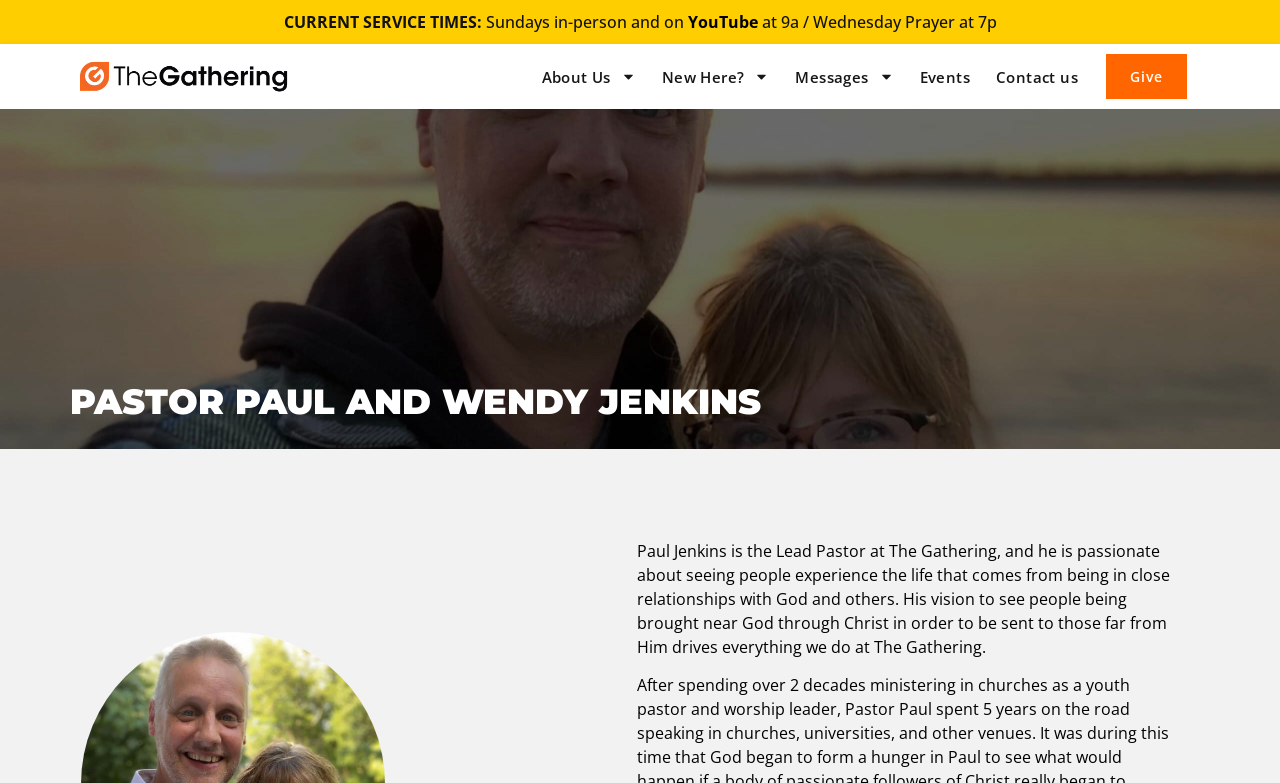Given the description "Messages", provide the bounding box coordinates of the corresponding UI element.

[0.615, 0.075, 0.704, 0.121]